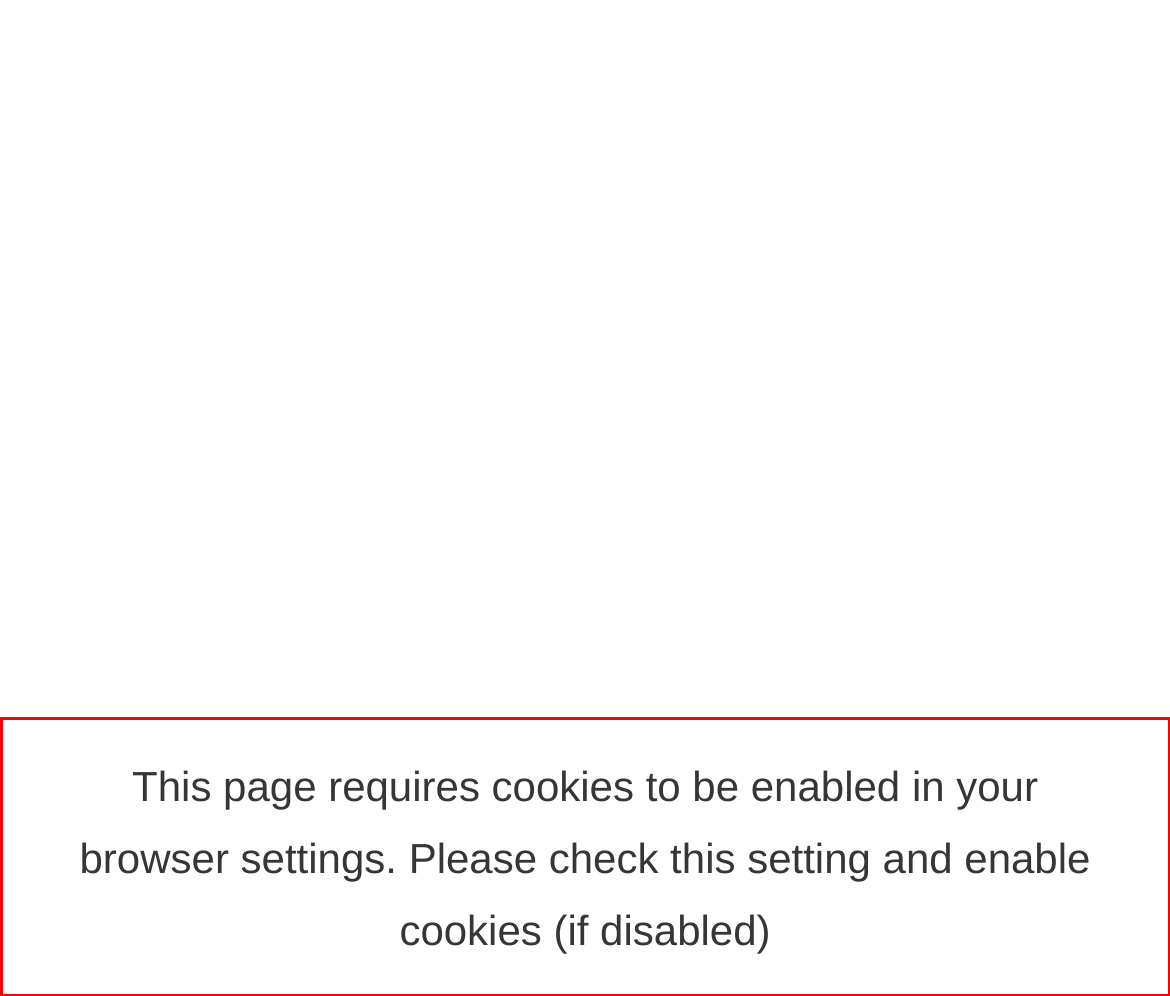Given a webpage screenshot, locate the red bounding box and extract the text content found inside it.

This page requires cookies to be enabled in your browser settings. Please check this setting and enable cookies (if disabled)